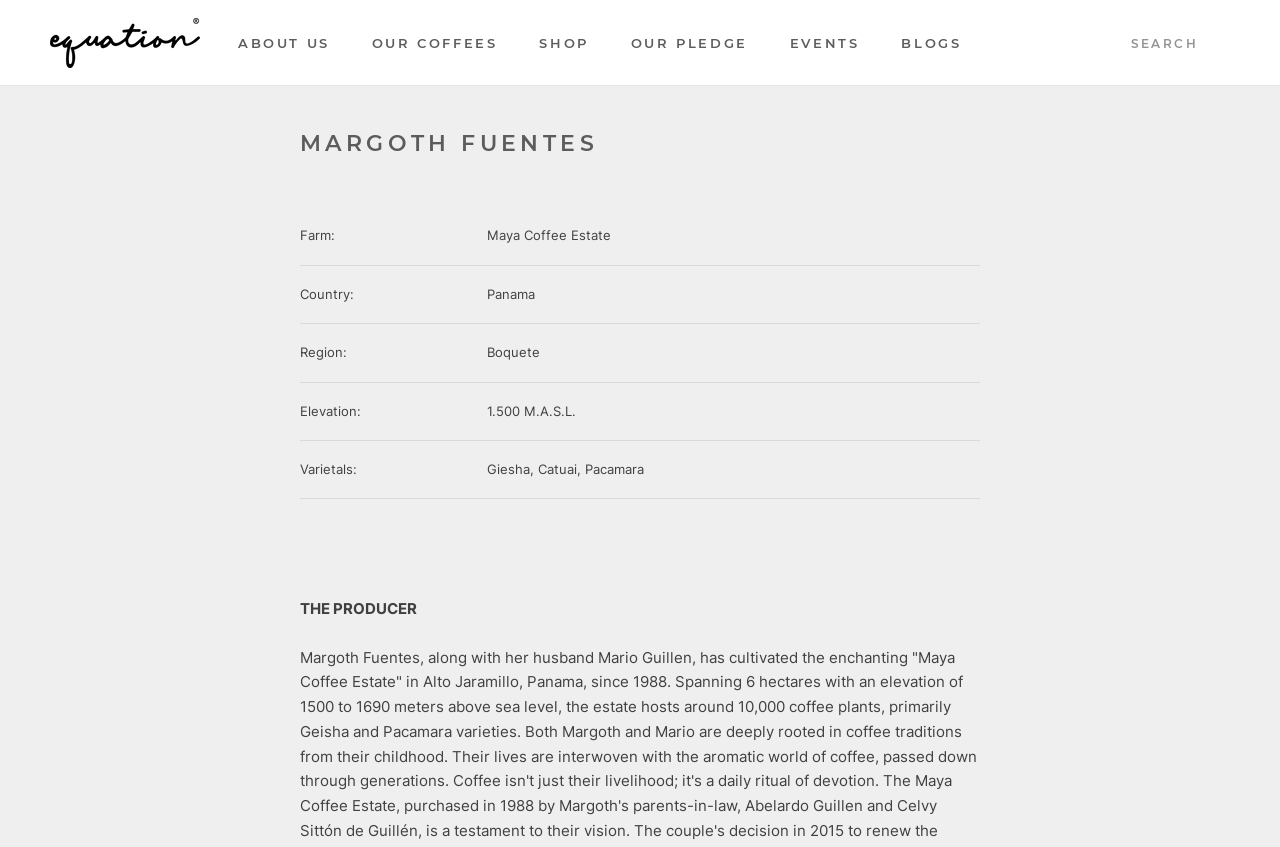Locate the bounding box of the UI element based on this description: "Next". Provide four float numbers between 0 and 1 as [left, top, right, bottom].

[0.909, 0.059, 0.961, 0.077]